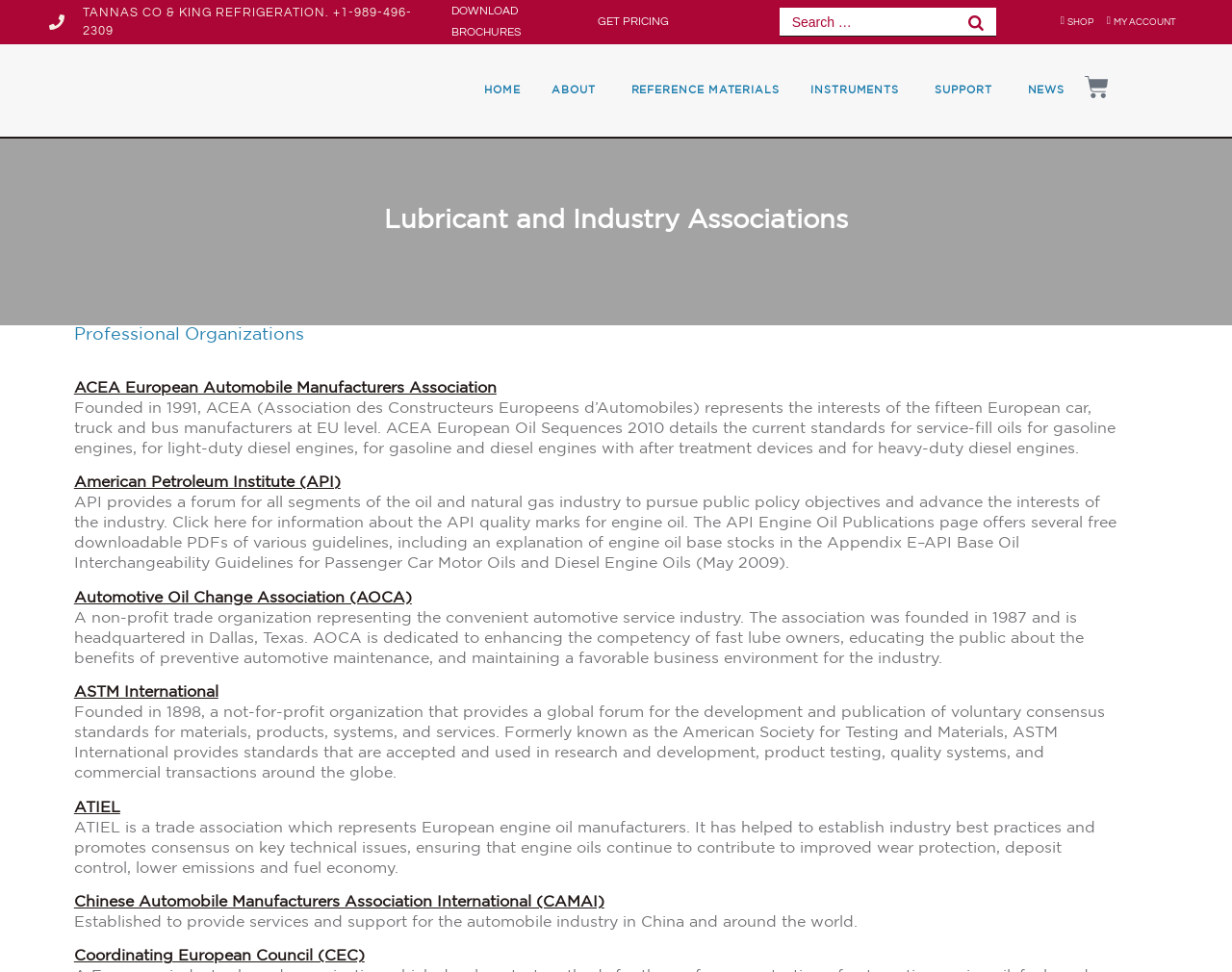Identify the bounding box of the HTML element described as: "Automotive Oil Change Association (AOCA)".

[0.06, 0.608, 0.334, 0.623]